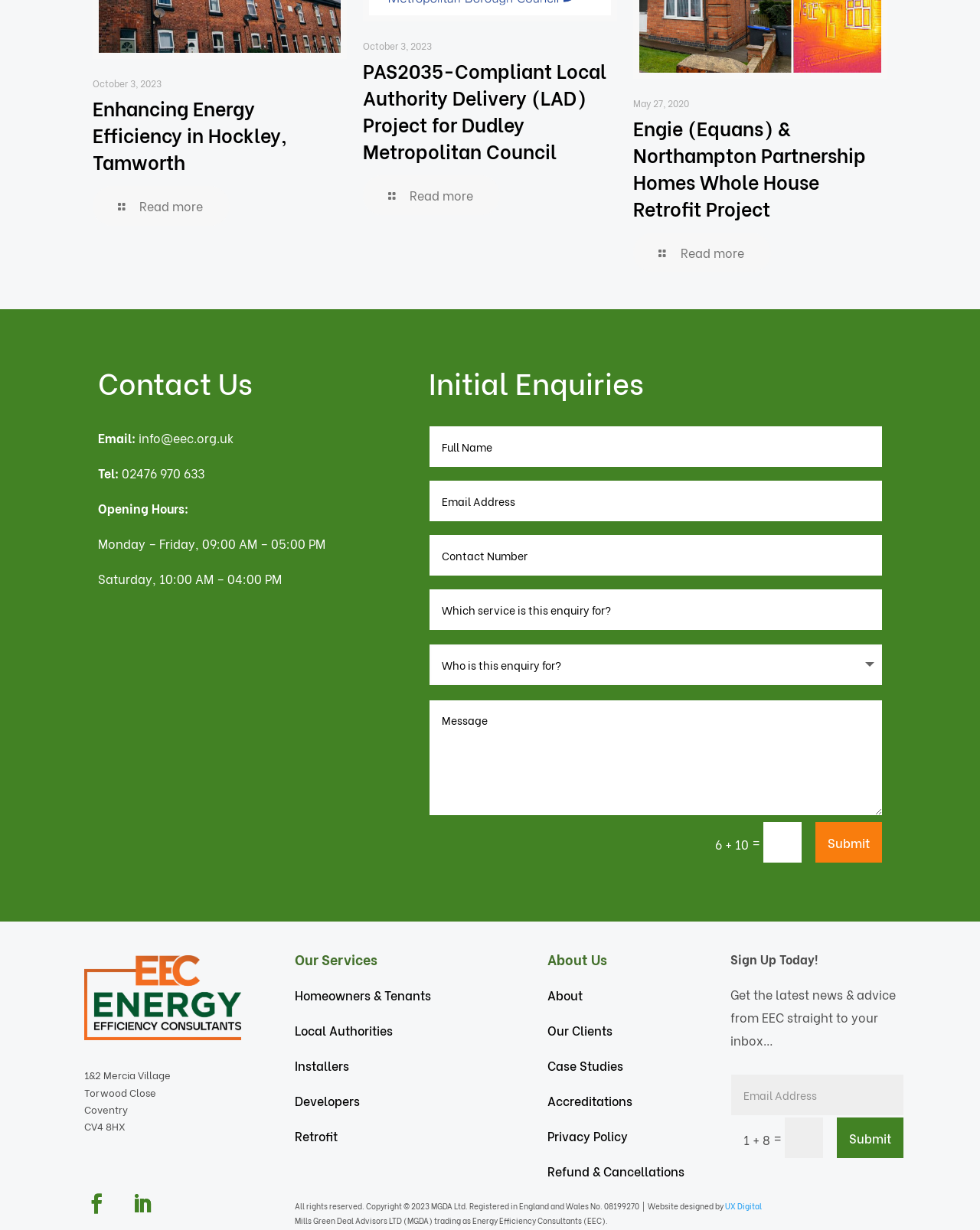Determine the bounding box coordinates of the area to click in order to meet this instruction: "Enter email address".

[0.438, 0.346, 0.9, 0.379]